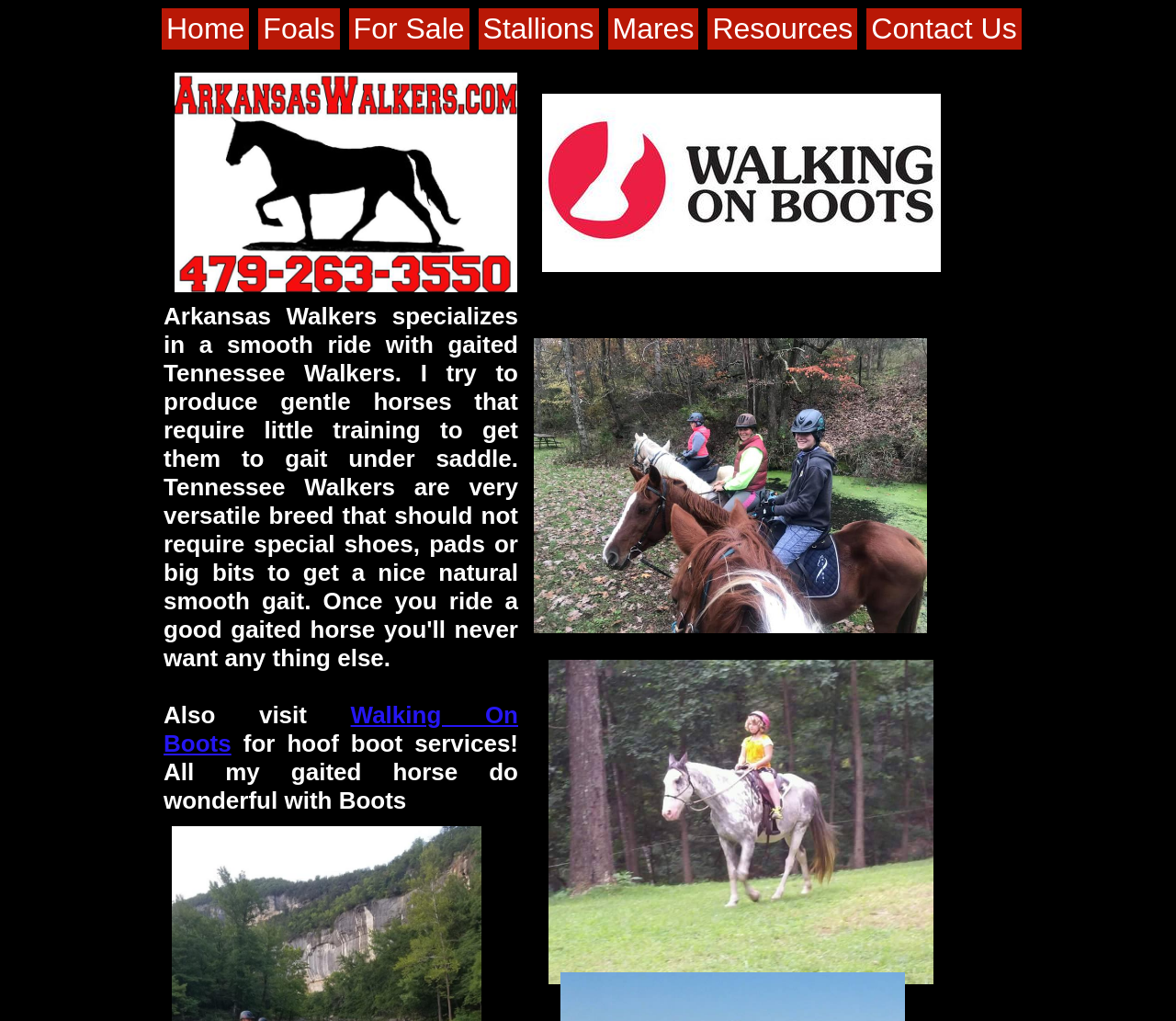Extract the bounding box coordinates for the HTML element that matches this description: "Contact Us". The coordinates should be four float numbers between 0 and 1, i.e., [left, top, right, bottom].

[0.737, 0.008, 0.868, 0.049]